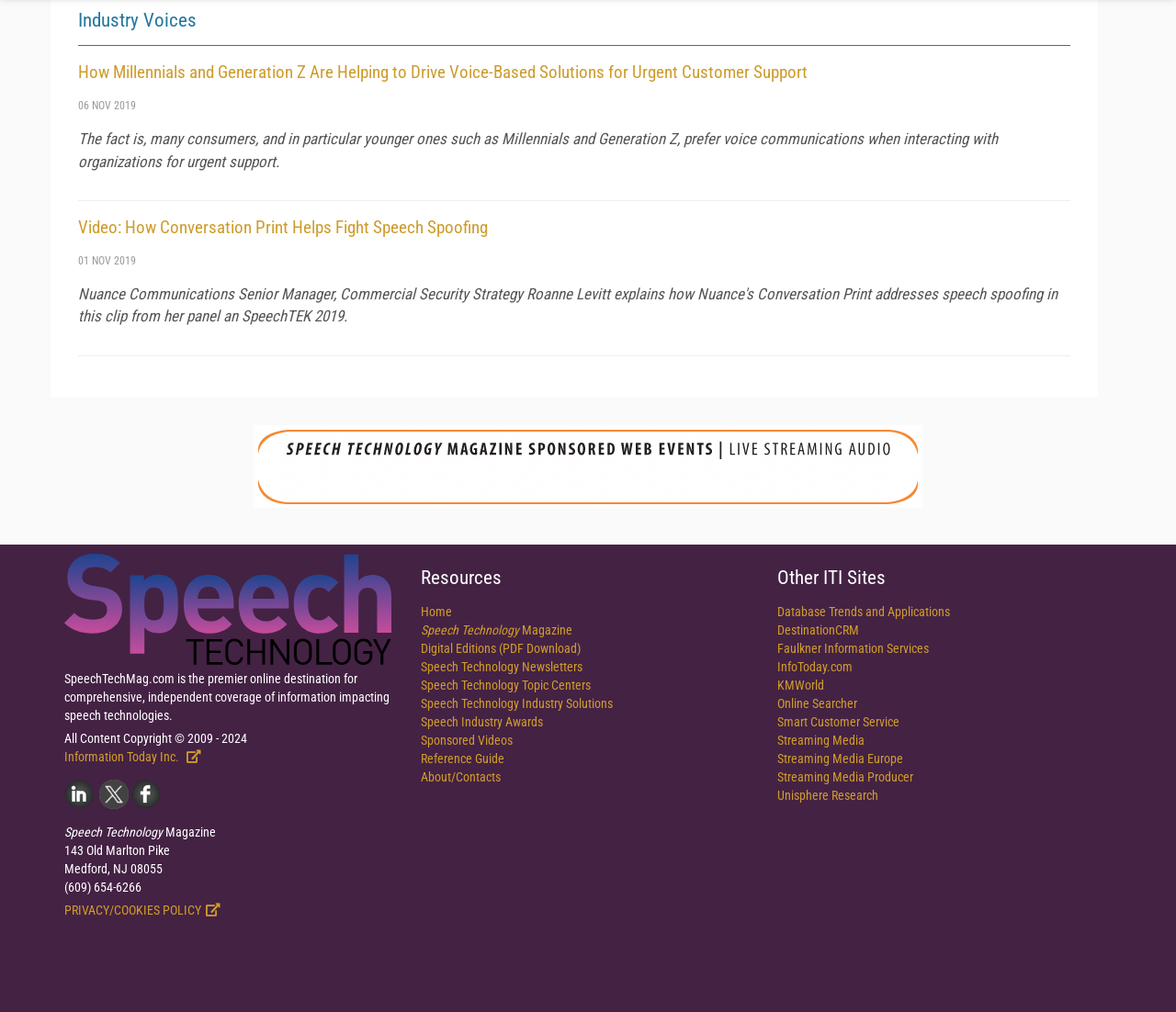Please locate the bounding box coordinates of the element's region that needs to be clicked to follow the instruction: "Read the article about Millennials and Generation Z". The bounding box coordinates should be provided as four float numbers between 0 and 1, i.e., [left, top, right, bottom].

[0.066, 0.061, 0.687, 0.082]